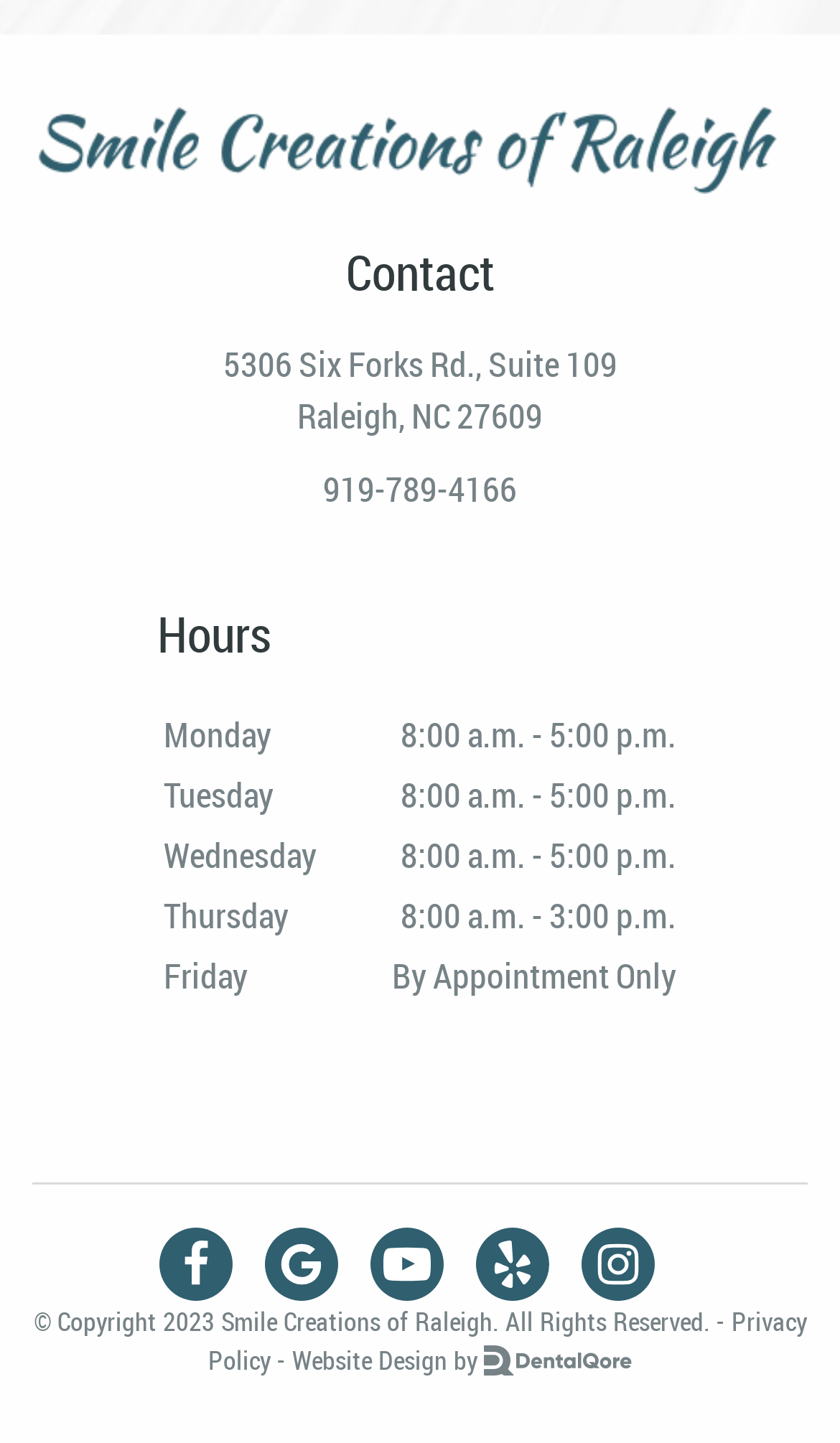Identify the bounding box coordinates of the specific part of the webpage to click to complete this instruction: "View hours".

[0.187, 0.417, 0.813, 0.464]